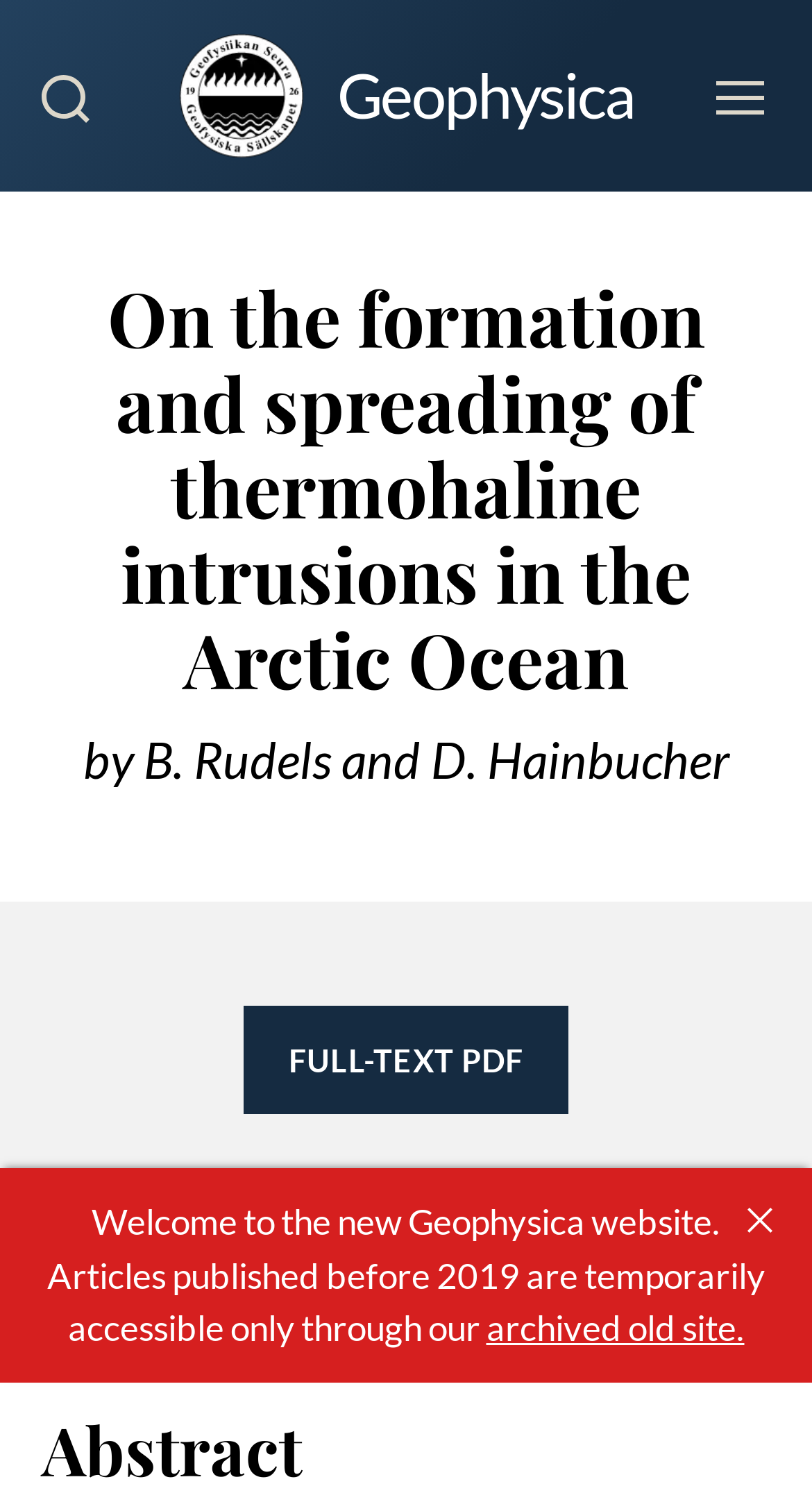Extract the bounding box coordinates for the described element: "Menu". The coordinates should be represented as four float numbers between 0 and 1: [left, top, right, bottom].

[0.831, 0.0, 1.0, 0.128]